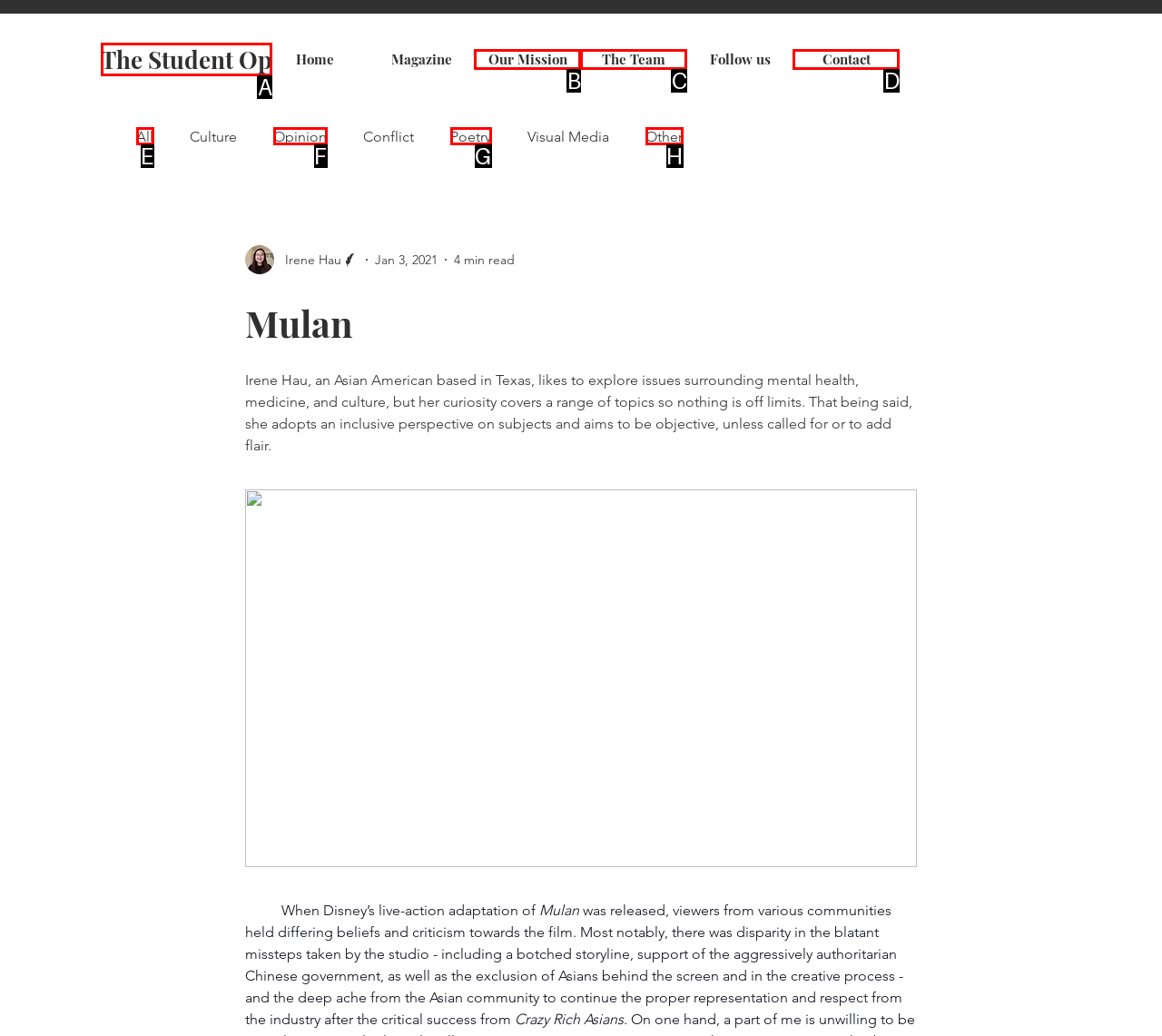Determine which element should be clicked for this task: Click the NEWS link
Answer with the letter of the selected option.

None